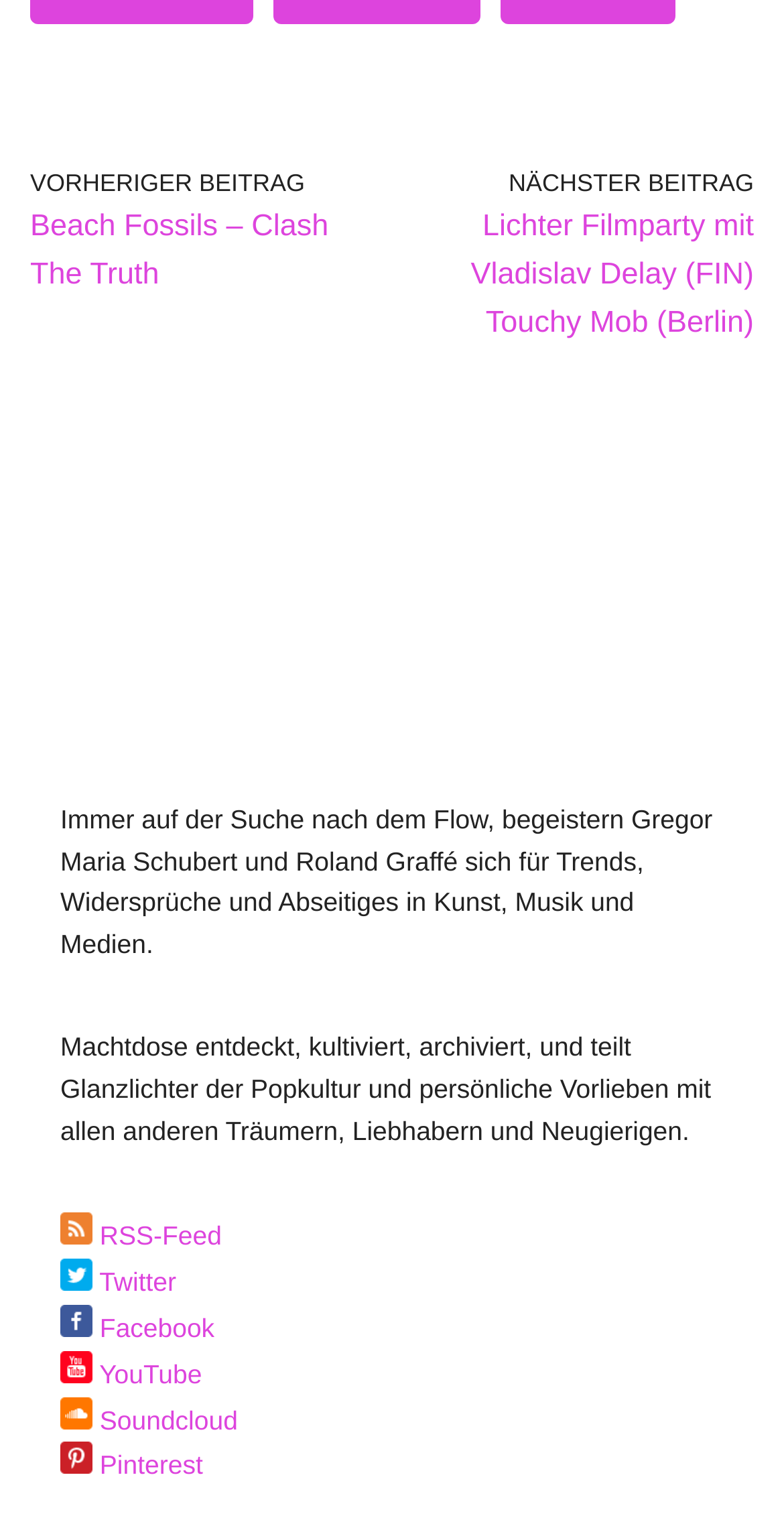Please determine the bounding box coordinates for the element that should be clicked to follow these instructions: "subscribe to RSS feed".

[0.077, 0.802, 0.283, 0.822]